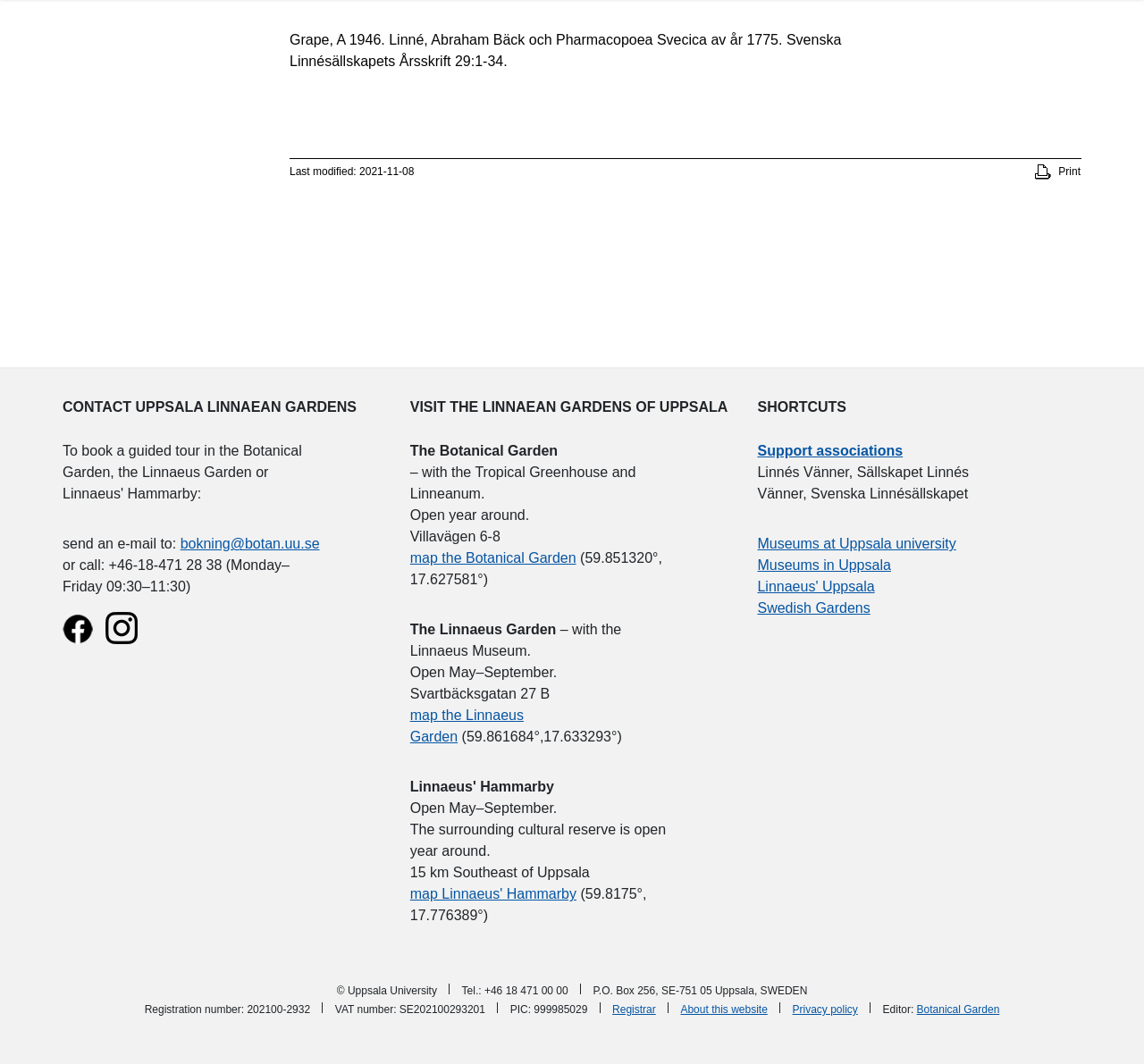What is the name of the museum mentioned in the 'VISIT THE LINNAEAN GARDENS OF UPPSALA' section? Using the information from the screenshot, answer with a single word or phrase.

Linnaeus Museum